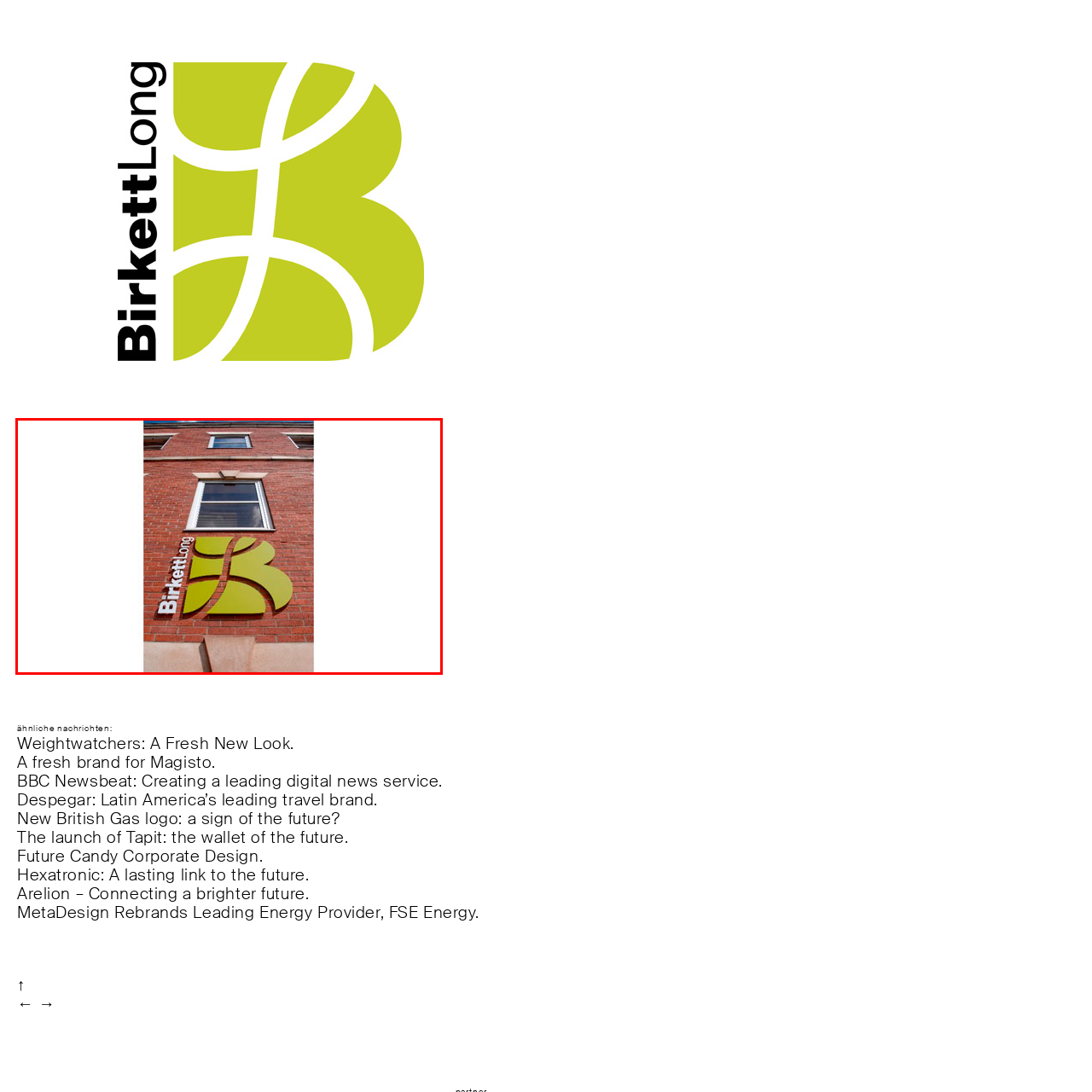Generate a comprehensive caption for the picture highlighted by the red outline.

The image showcases a prominent exterior sign for "Birkettbong," which is displayed on a red brick building. The sign features a stylized green letter "B" intertwined with a design element, suggesting a modern and inviting brand identity. Above the sign, a window is partially visible, framed by the brick structure. The setting appears bright and well-lit, hinting at a vibrant atmosphere surrounding the establishment. This image emphasizes the contrast between the warm tones of the brick and the fresh green of the logo, highlighting the brand's presence in the urban environment.